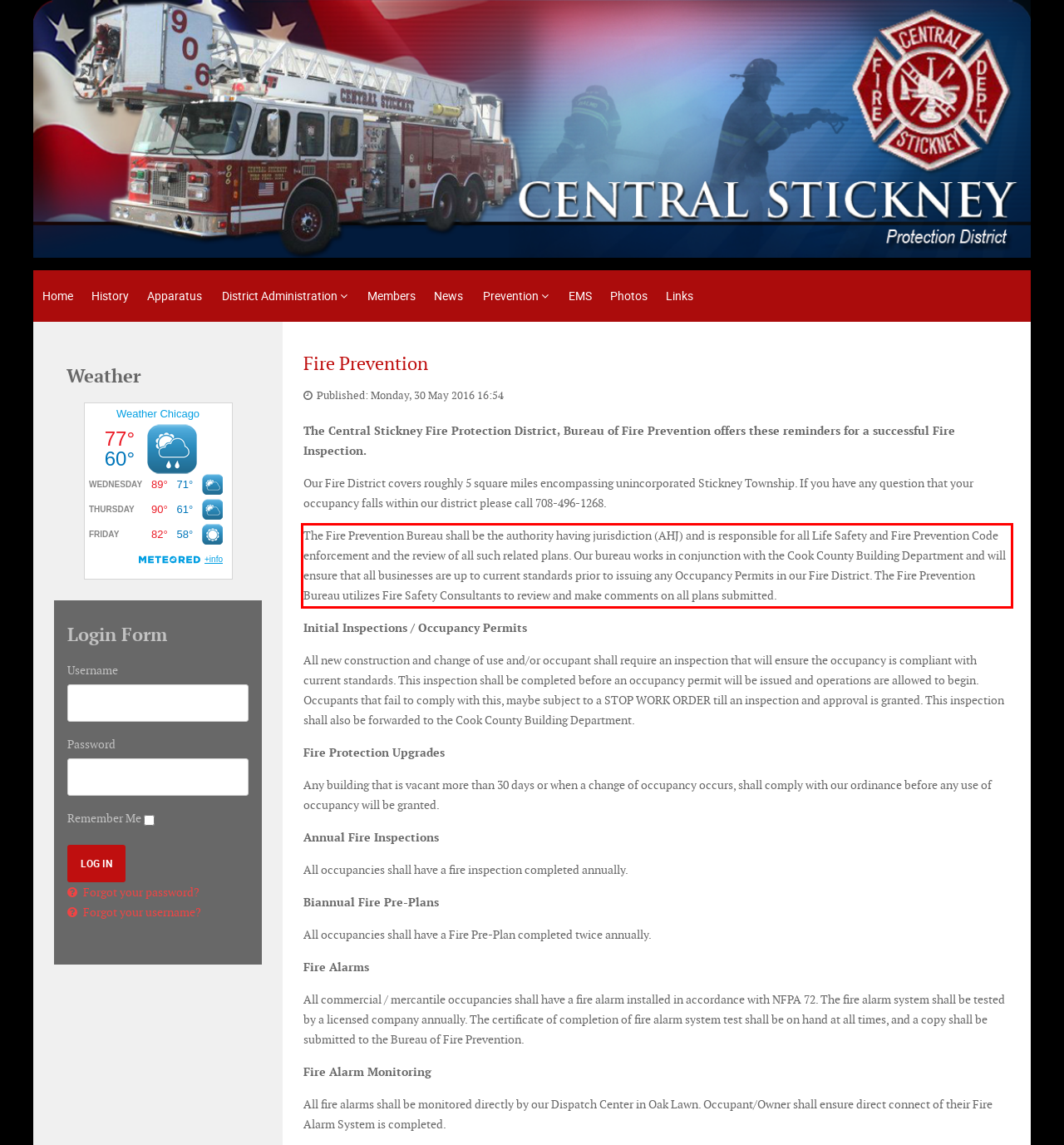Analyze the red bounding box in the provided webpage screenshot and generate the text content contained within.

The Fire Prevention Bureau shall be the authority having jurisdiction (AHJ) and is responsible for all Life Safety and Fire Prevention Code enforcement and the review of all such related plans. Our bureau works in conjunction with the Cook County Building Department and will ensure that all businesses are up to current standards prior to issuing any Occupancy Permits in our Fire District. The Fire Prevention Bureau utilizes Fire Safety Consultants to review and make comments on all plans submitted.